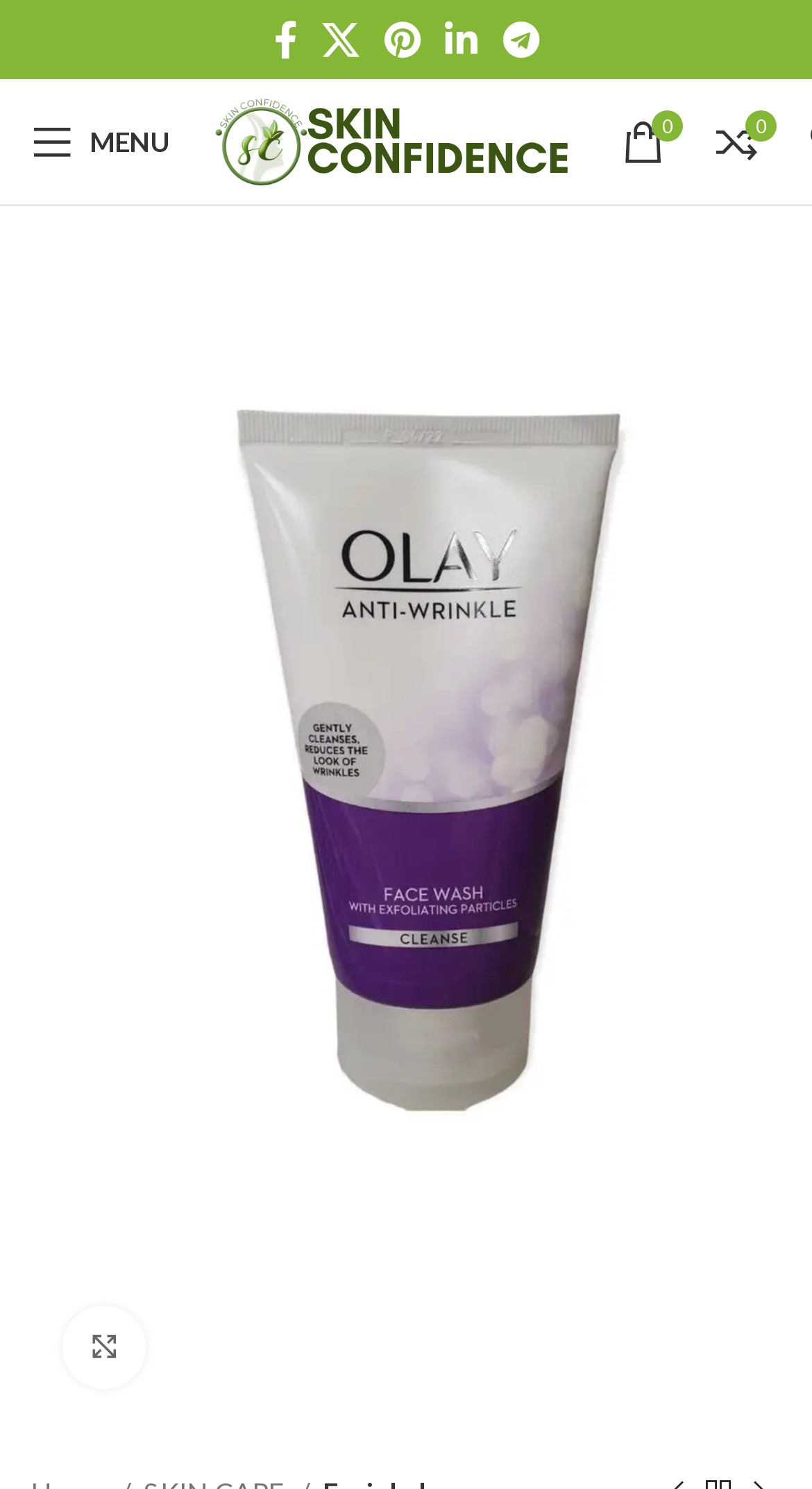Pinpoint the bounding box coordinates of the element to be clicked to execute the instruction: "Visit Olay Anti wrinkle Face Wash 150ml product page".

[0.038, 0.542, 0.962, 0.566]